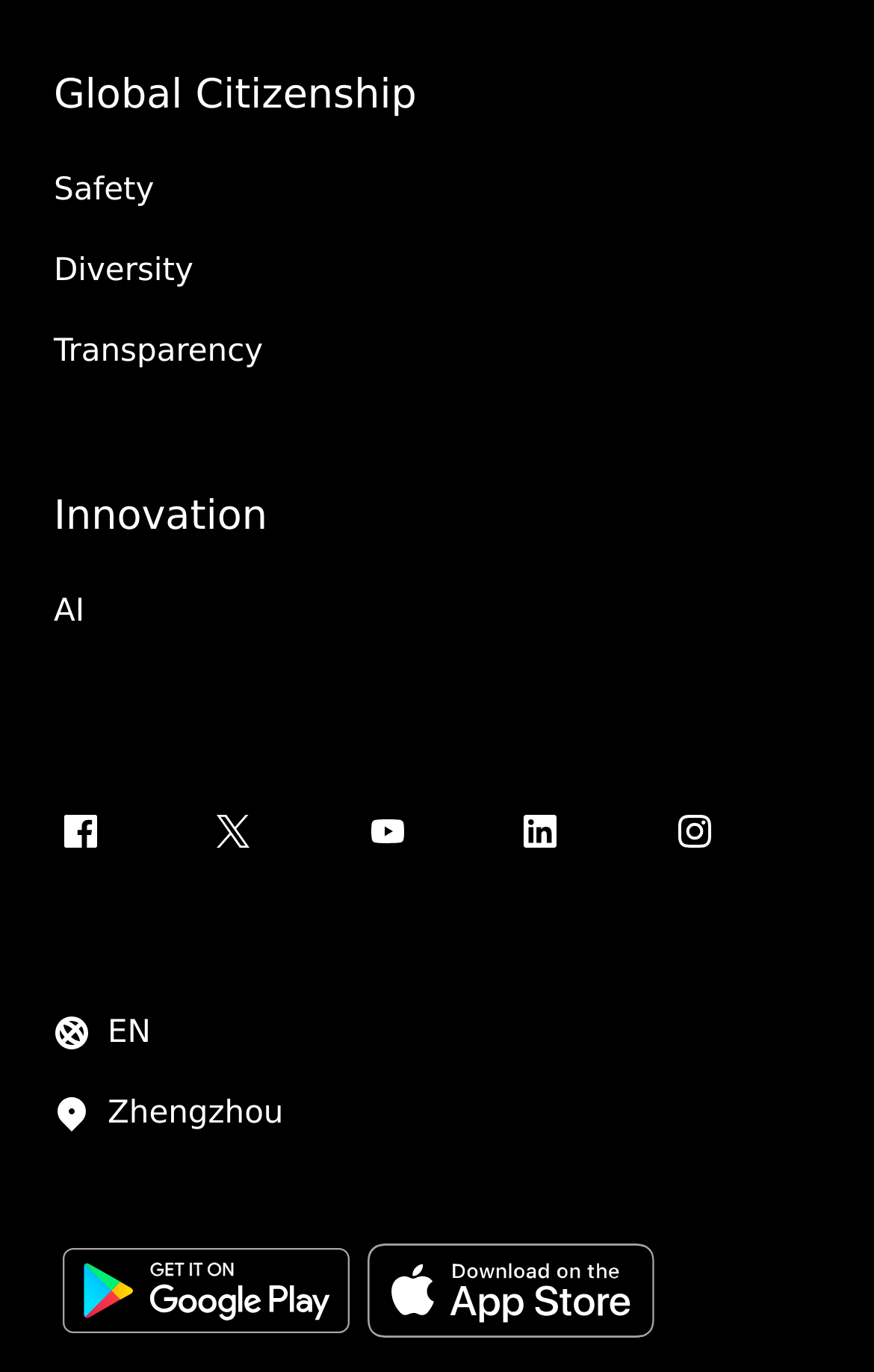From the webpage screenshot, predict the bounding box coordinates (top-left x, top-left y, bottom-right x, bottom-right y) for the UI element described here: AI

[0.062, 0.429, 0.097, 0.462]